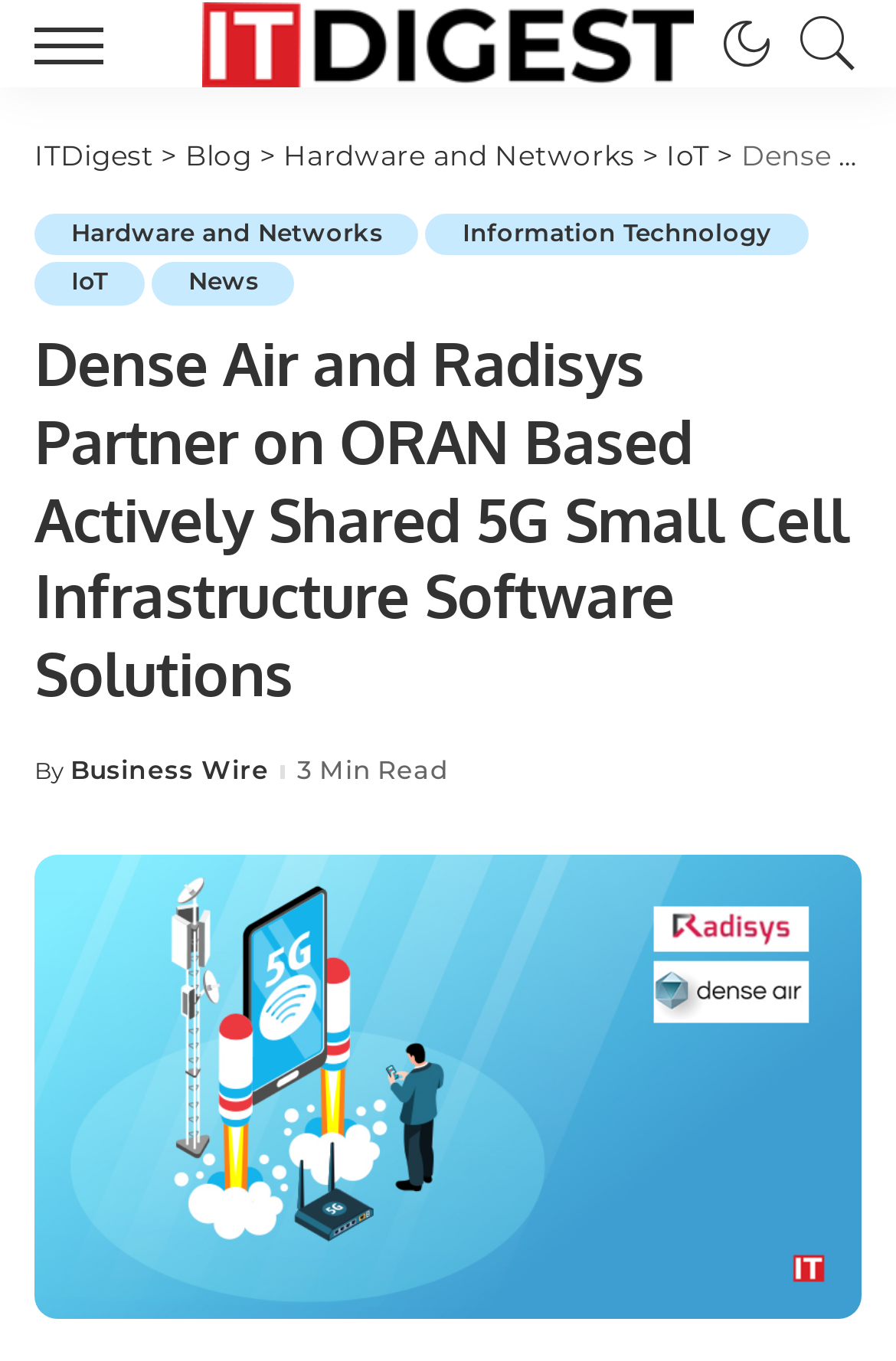Pinpoint the bounding box coordinates for the area that should be clicked to perform the following instruction: "View the Radisys image".

[0.038, 0.628, 0.962, 0.97]